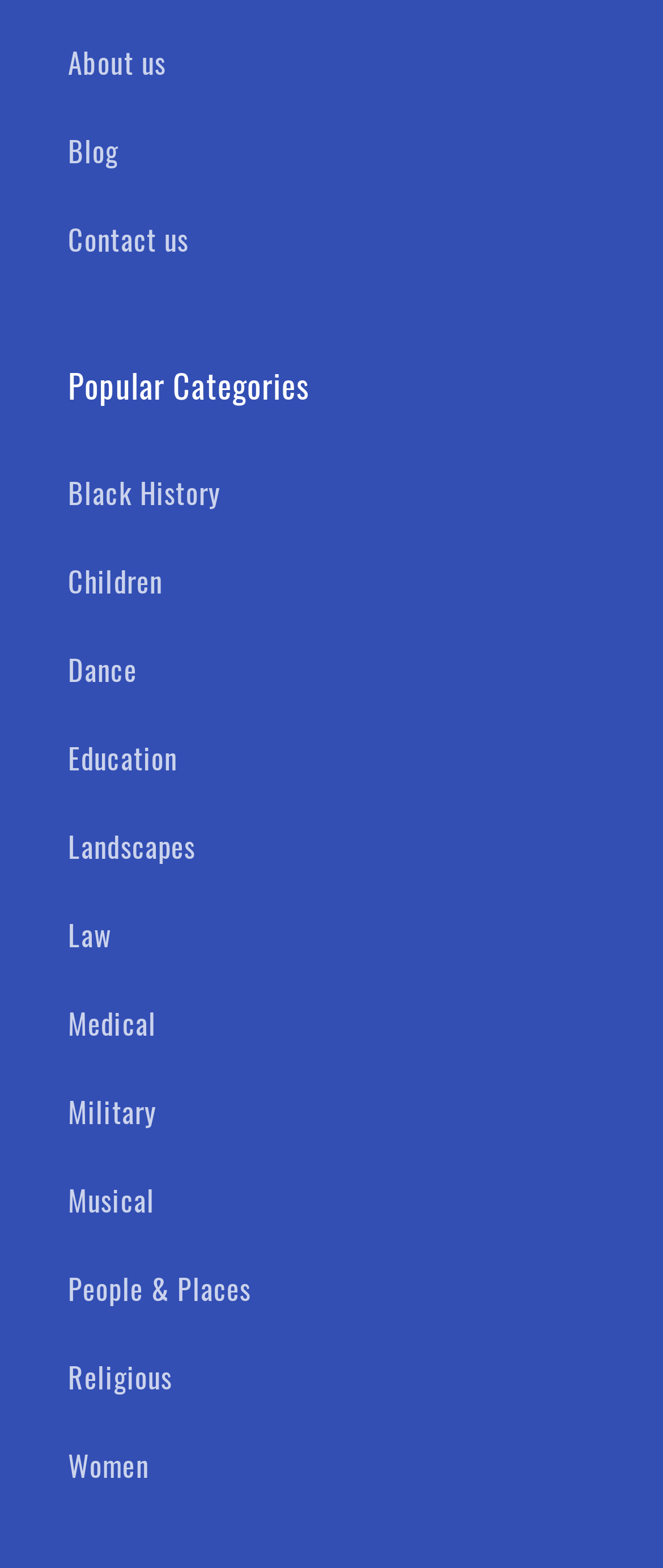Please identify the bounding box coordinates of the clickable element to fulfill the following instruction: "learn about Education". The coordinates should be four float numbers between 0 and 1, i.e., [left, top, right, bottom].

[0.103, 0.456, 0.897, 0.512]